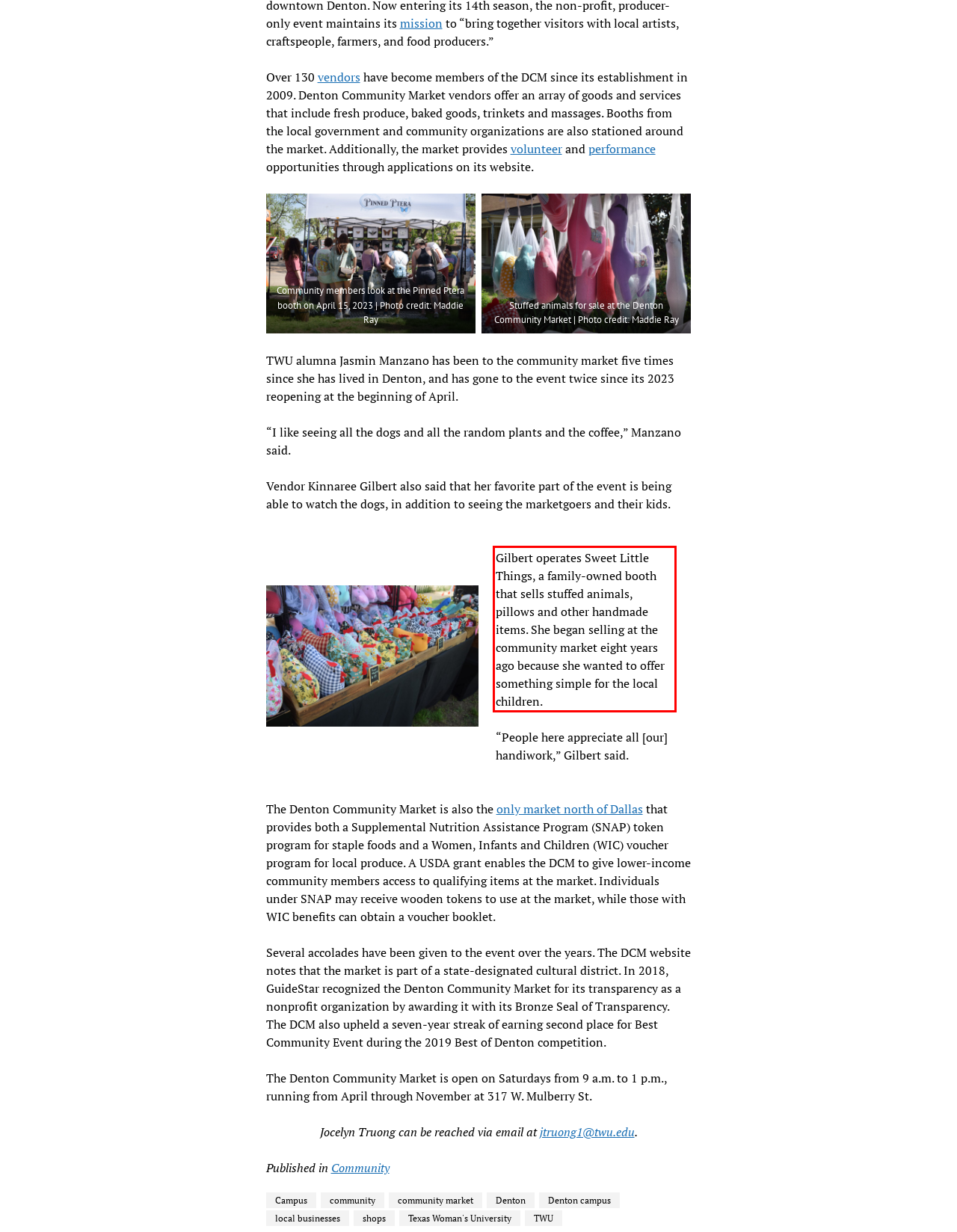Examine the screenshot of the webpage, locate the red bounding box, and perform OCR to extract the text contained within it.

Gilbert operates Sweet Little Things, a family-owned booth that sells stuffed animals, pillows and other handmade items. She began selling at the community market eight years ago because she wanted to offer something simple for the local children.